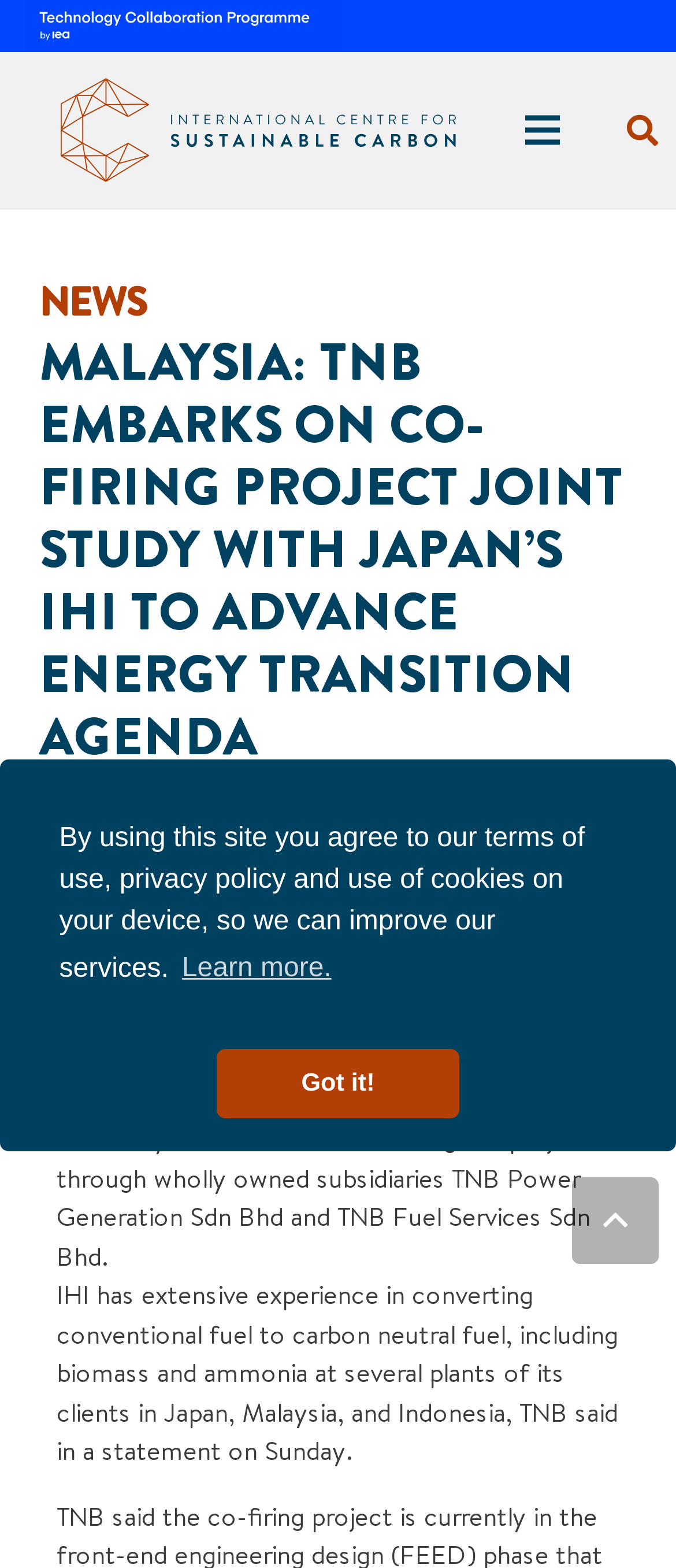What is the purpose of the joint study?
Answer the question with a thorough and detailed explanation.

I found the purpose of the joint study by reading the main heading of the webpage, which mentions that TNB embarks on a co-firing project joint study with Japan's IHI to advance energy transition agenda.